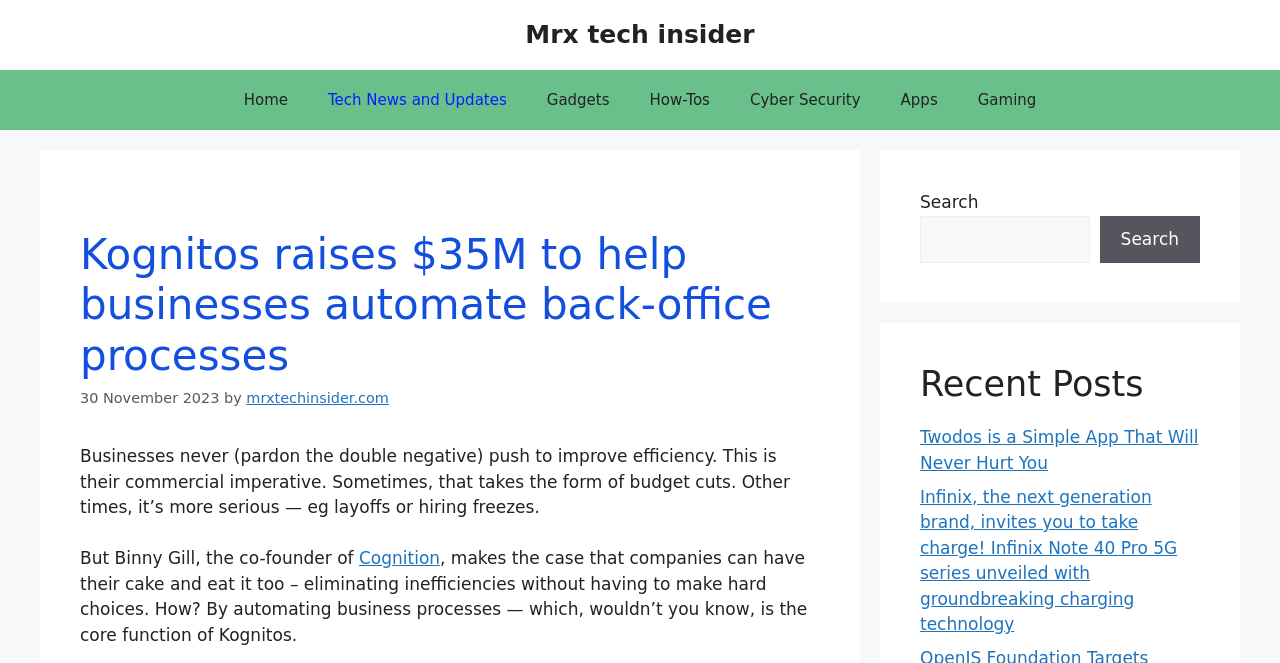What is the purpose of Kognitos?
Refer to the screenshot and respond with a concise word or phrase.

Automating business processes